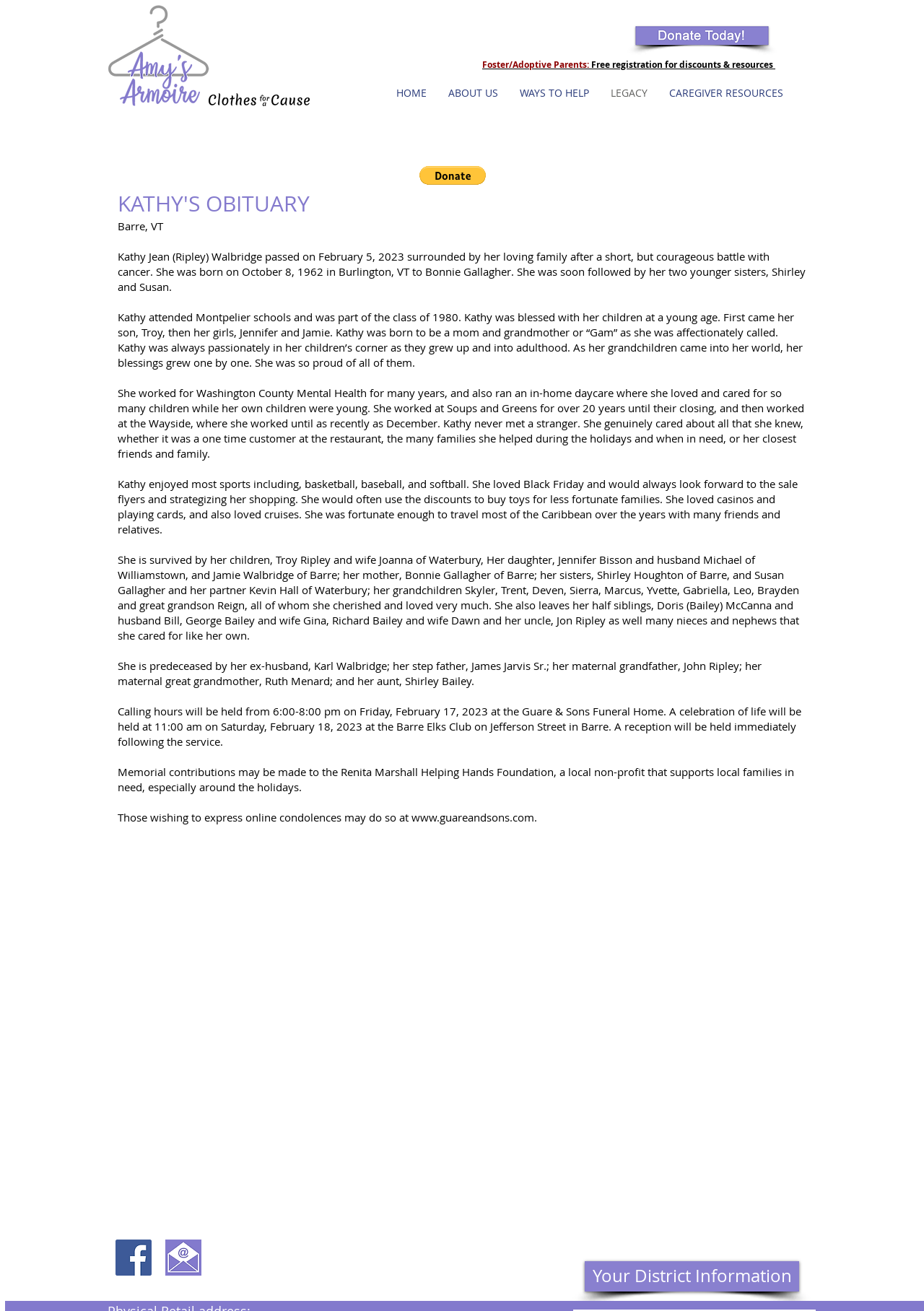Determine the bounding box coordinates of the target area to click to execute the following instruction: "Check the Social Bar."

[0.125, 0.945, 0.218, 0.973]